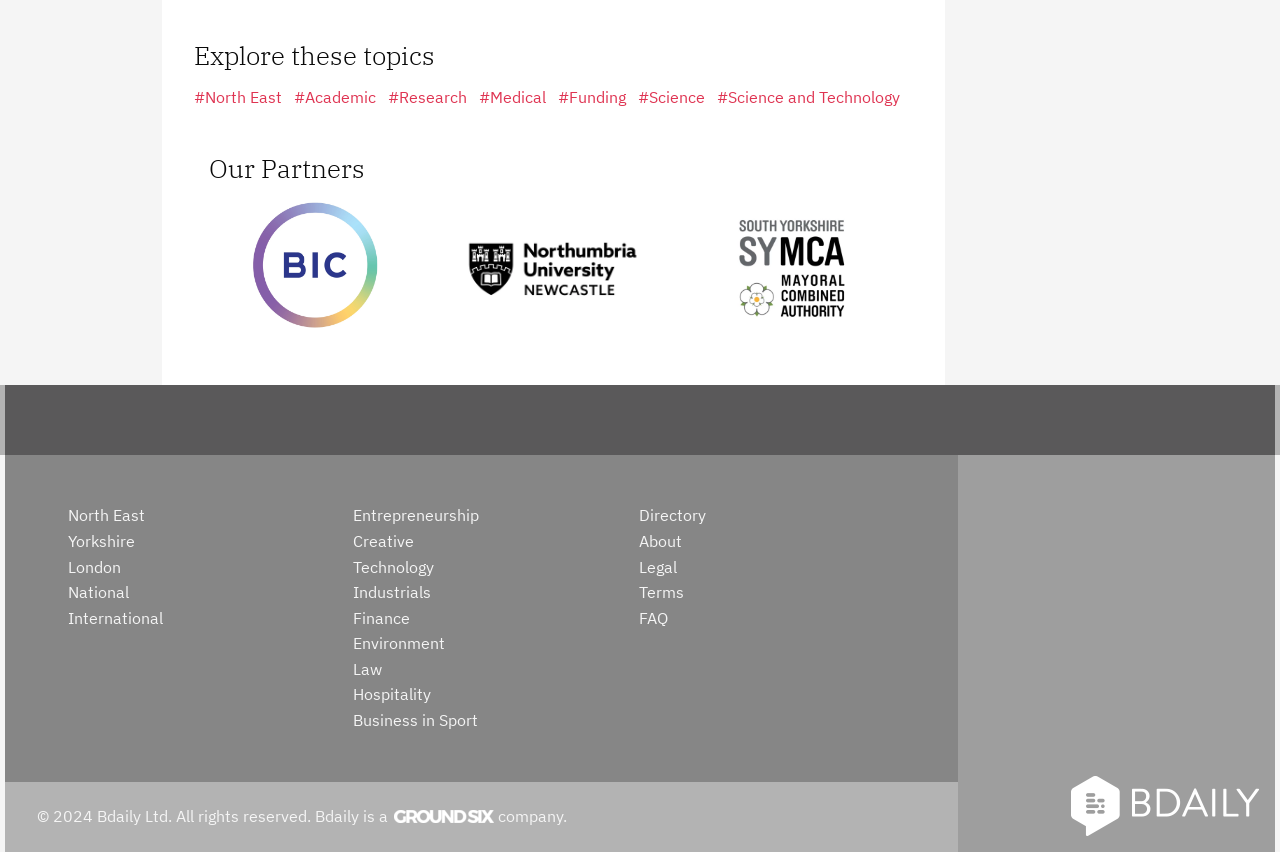Ascertain the bounding box coordinates for the UI element detailed here: "National". The coordinates should be provided as [left, top, right, bottom] with each value being a float between 0 and 1.

[0.053, 0.683, 0.101, 0.707]